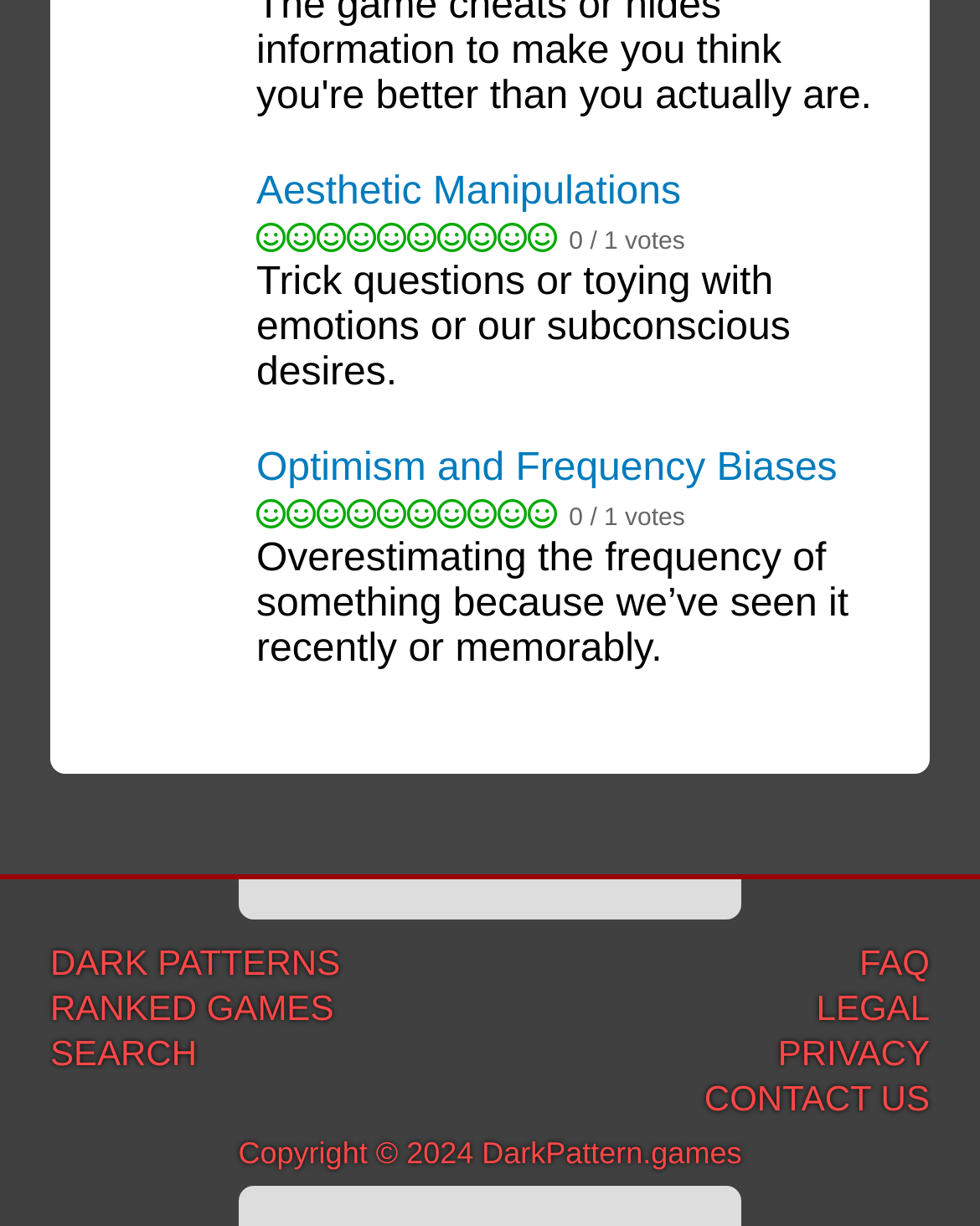Locate and provide the bounding box coordinates for the HTML element that matches this description: "Optimism and Frequency Biases".

[0.262, 0.365, 0.854, 0.4]